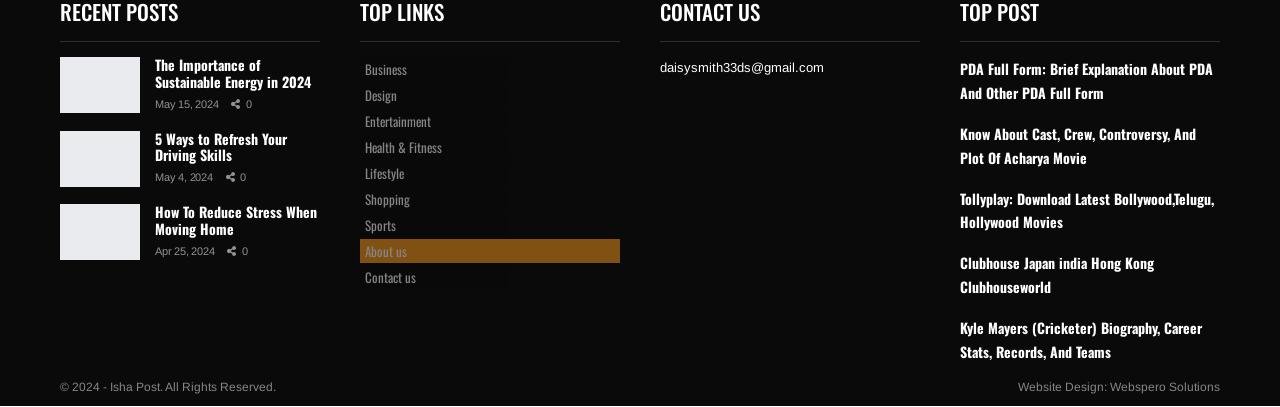Locate the bounding box coordinates of the segment that needs to be clicked to meet this instruction: "Visit the business category page".

[0.281, 0.141, 0.484, 0.2]